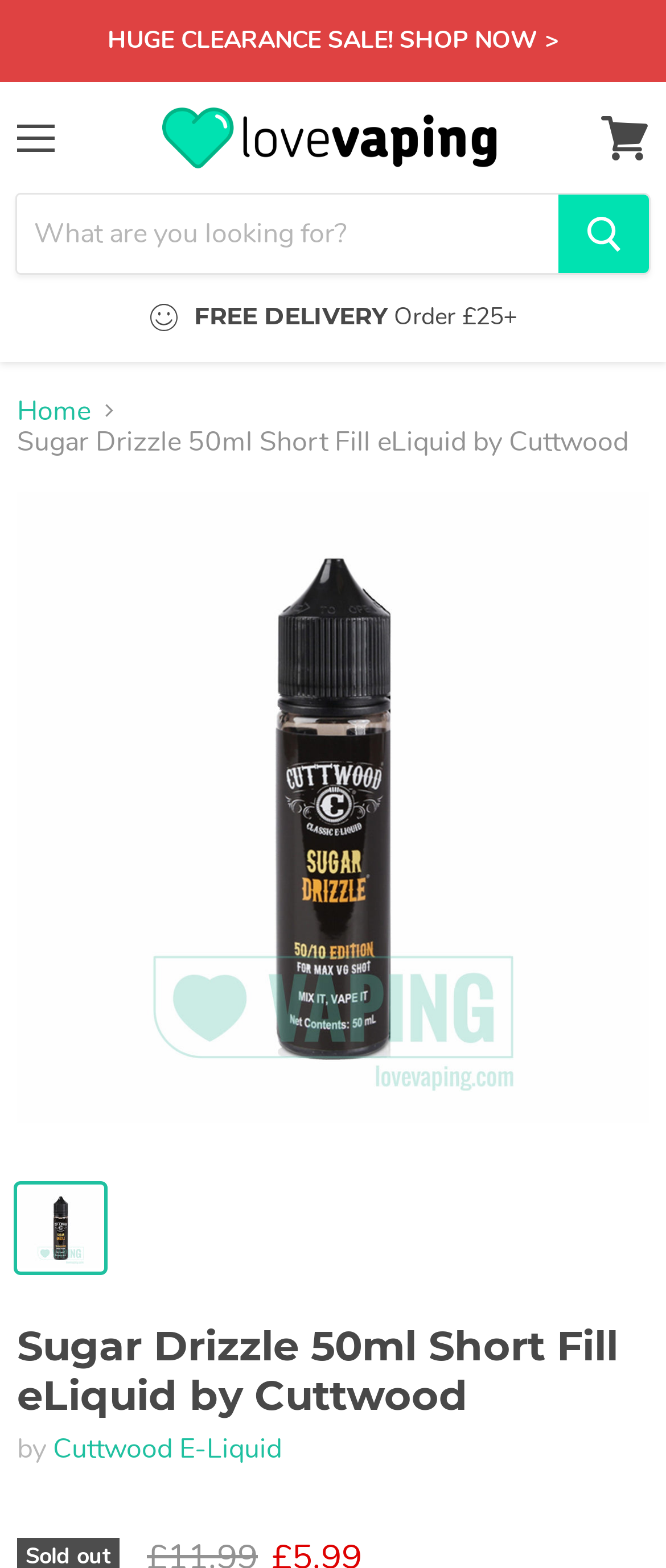Find the bounding box of the UI element described as: "alt="Love Vaping E-Liquid"". The bounding box coordinates should be given as four float values between 0 and 1, i.e., [left, top, right, bottom].

[0.244, 0.063, 0.756, 0.113]